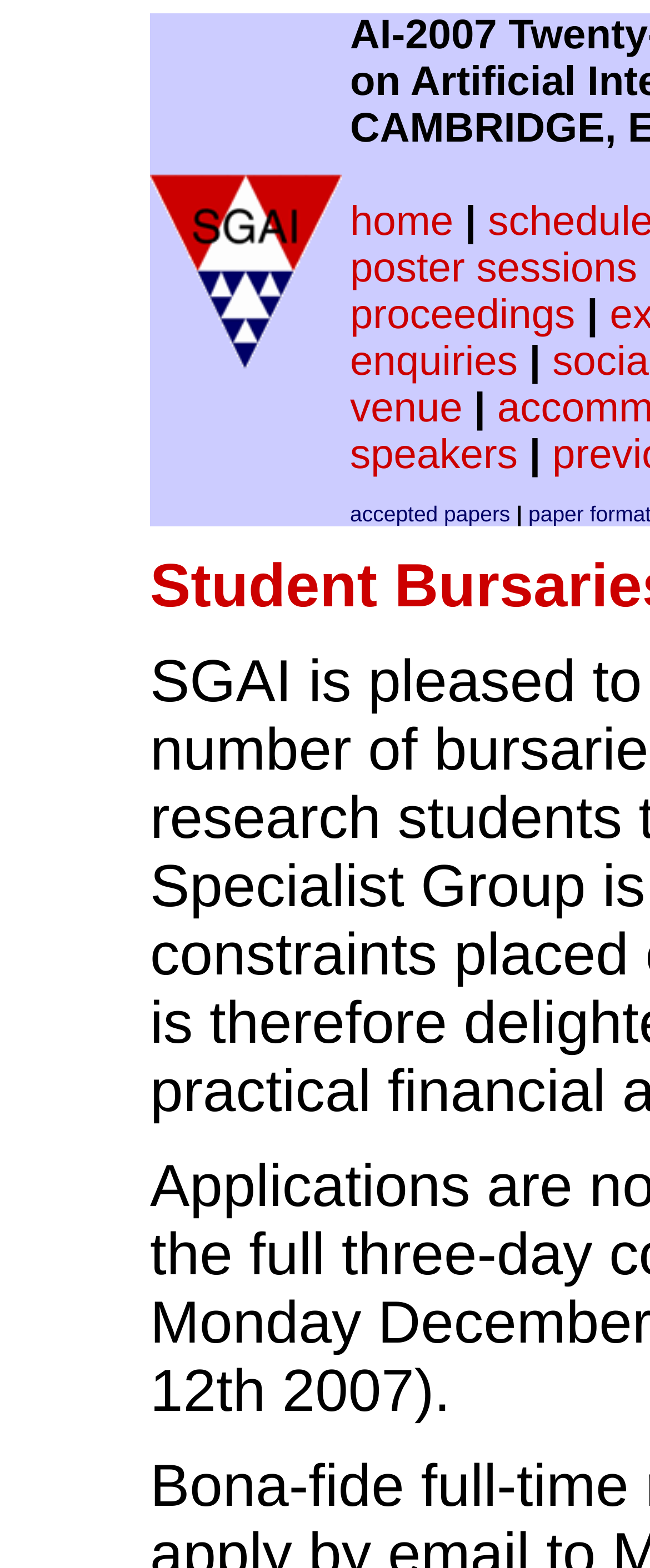Identify the bounding box coordinates of the clickable section necessary to follow the following instruction: "contact for enquiries". The coordinates should be presented as four float numbers from 0 to 1, i.e., [left, top, right, bottom].

[0.538, 0.217, 0.797, 0.245]